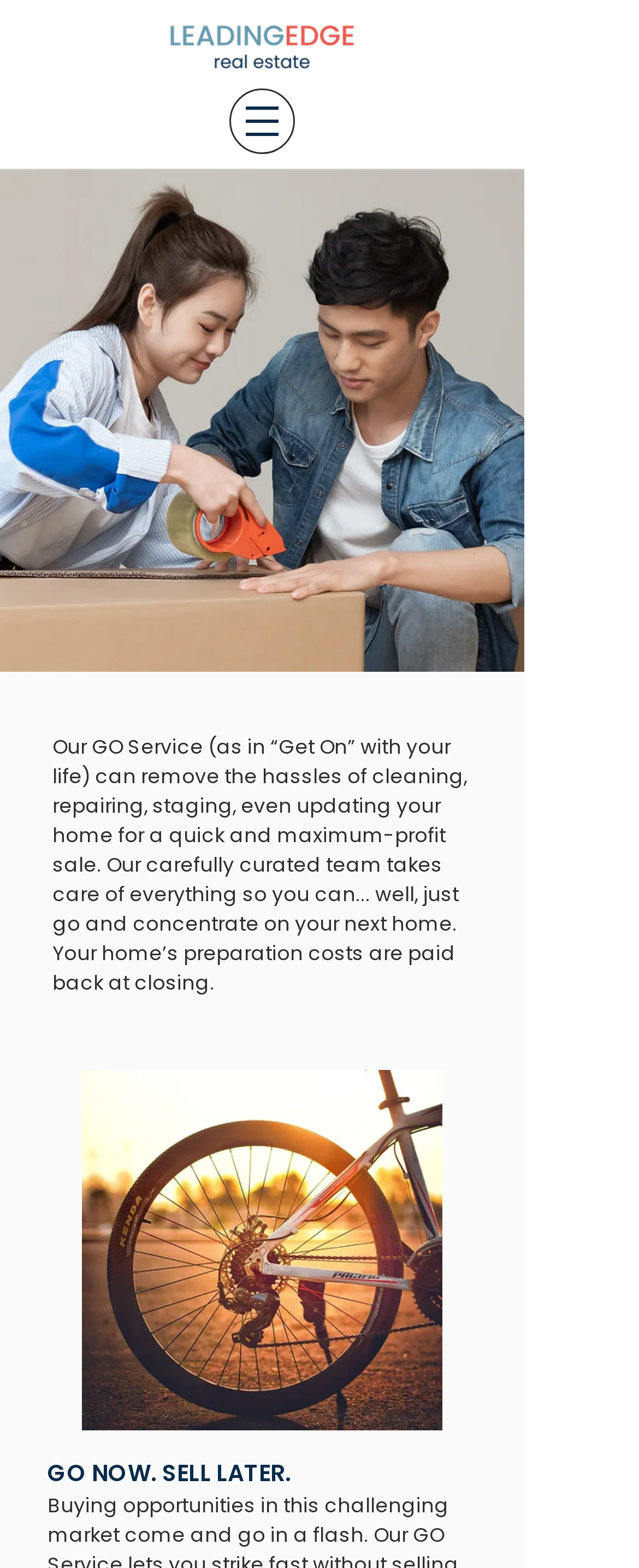What is the main service offered by Maureen Moran?
Carefully analyze the image and provide a thorough answer to the question.

I found this answer by reading the StaticText element that describes the service, which mentions 'Our GO Service' and explains what it entails.